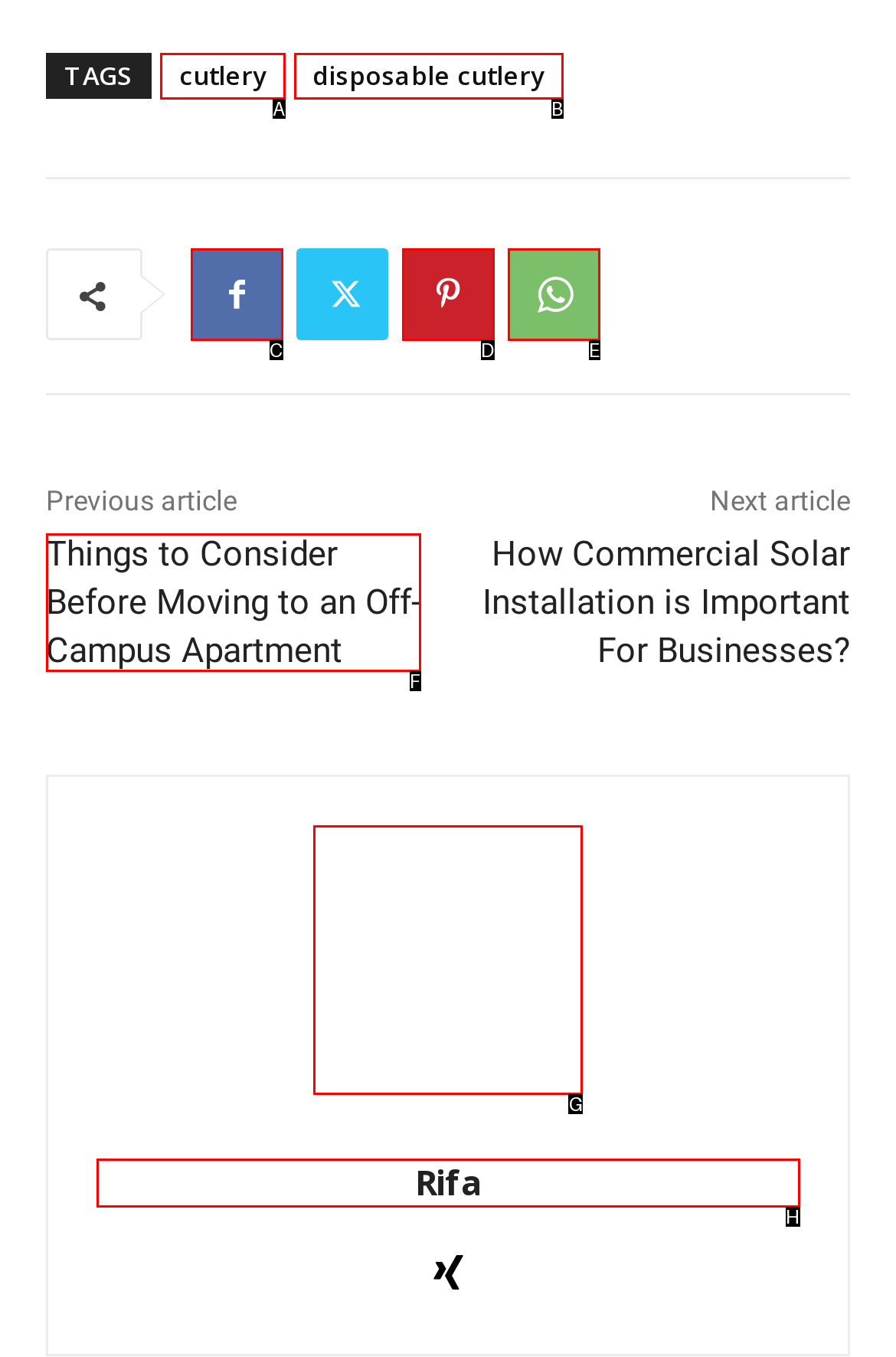Identify the correct choice to execute this task: click on the 'cutlery' link
Respond with the letter corresponding to the right option from the available choices.

A